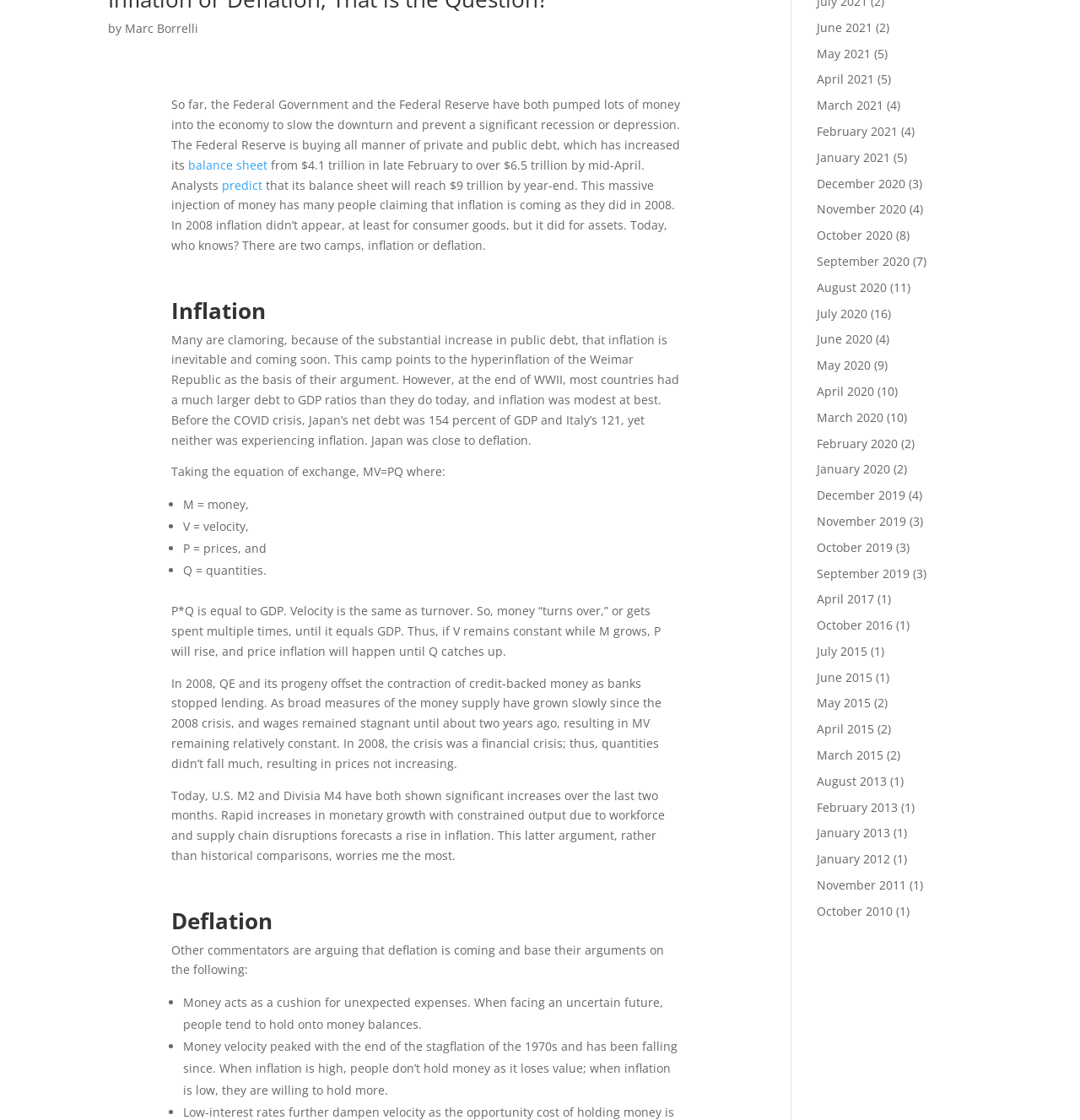Identify the bounding box for the element characterized by the following description: "June 2015".

[0.756, 0.597, 0.808, 0.612]